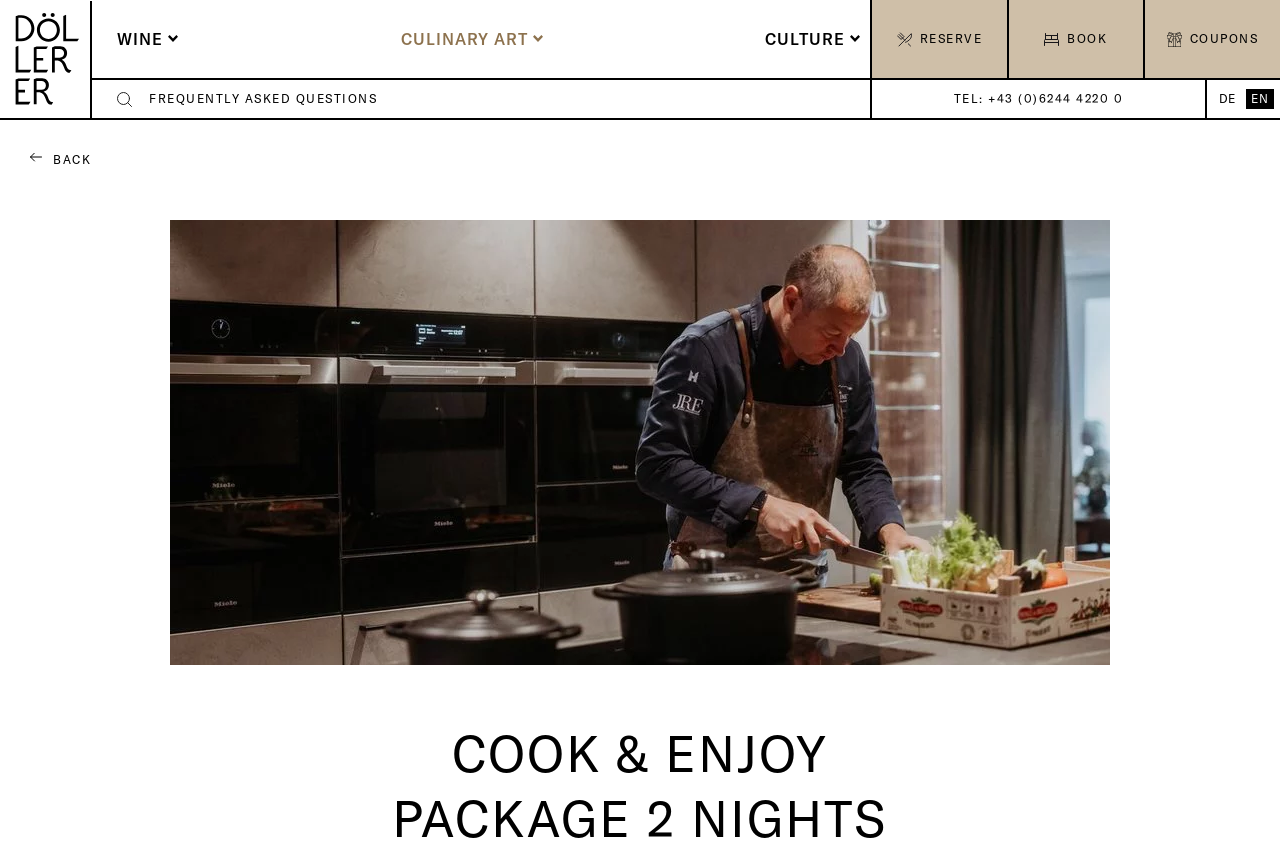What is the language option at the bottom-right corner?
Please provide a single word or phrase based on the screenshot.

EN